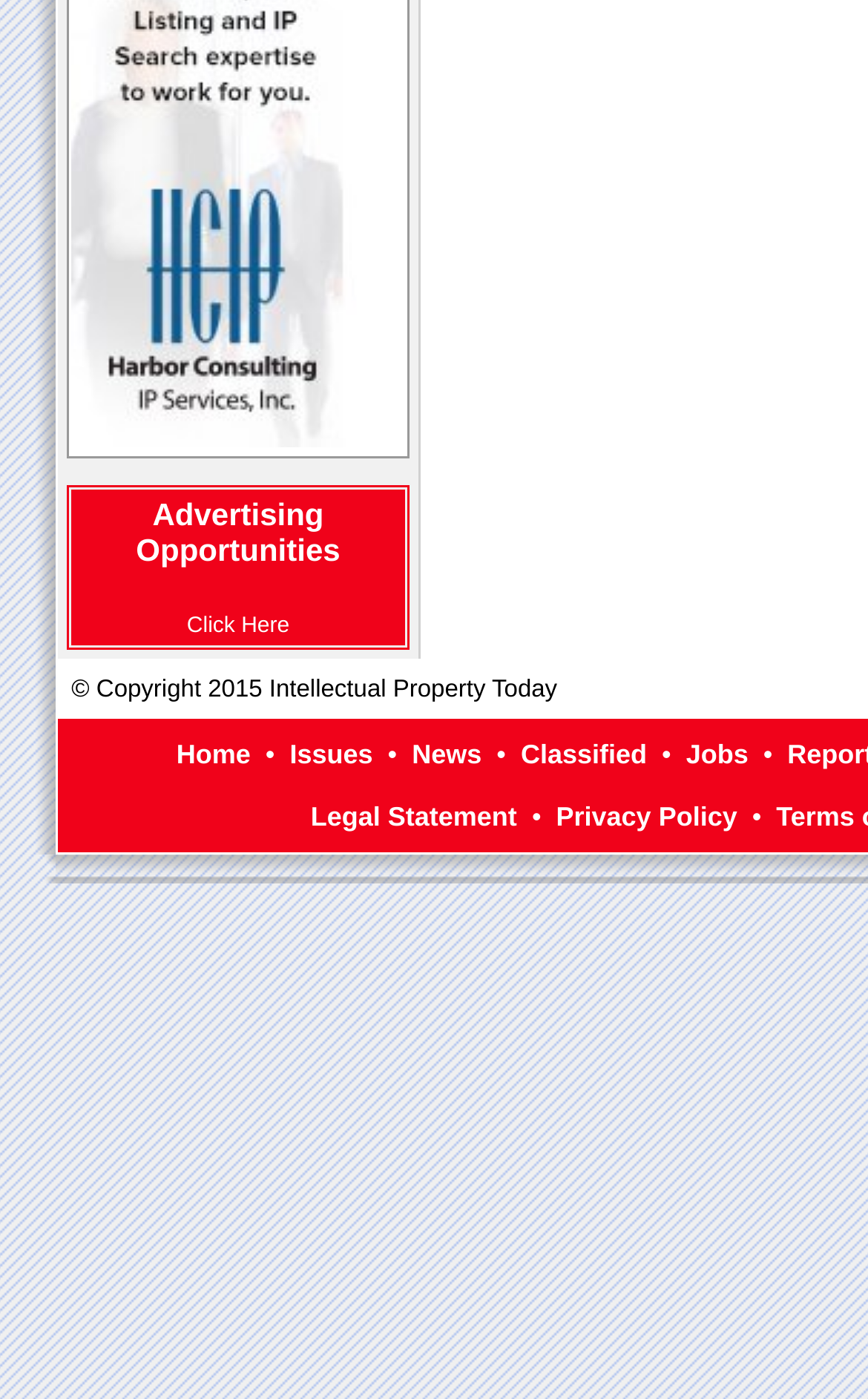How many main navigation links are there?
Look at the image and answer the question with a single word or phrase.

6